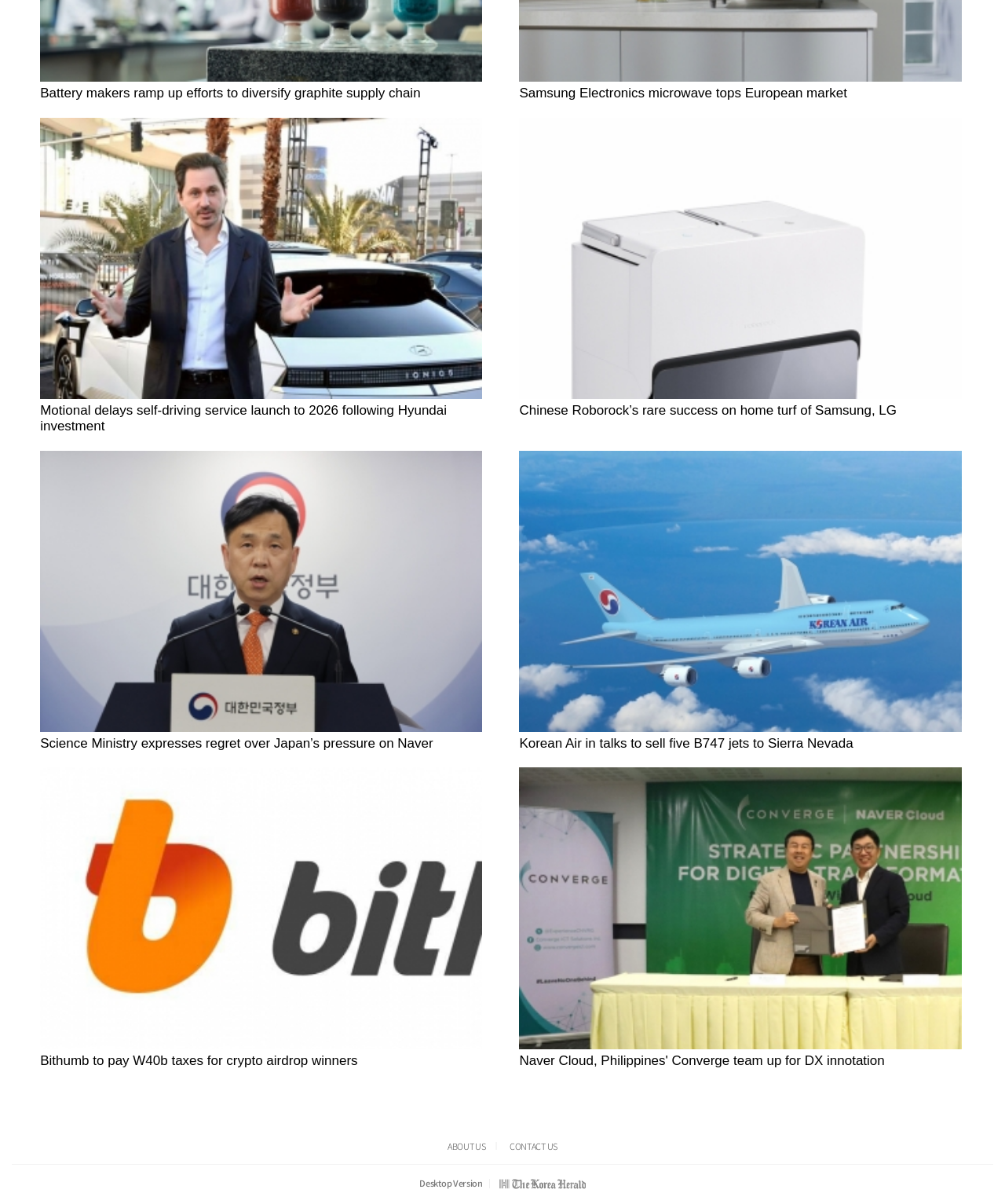What is the name of the newspaper?
Using the image, respond with a single word or phrase.

The Korea Herald